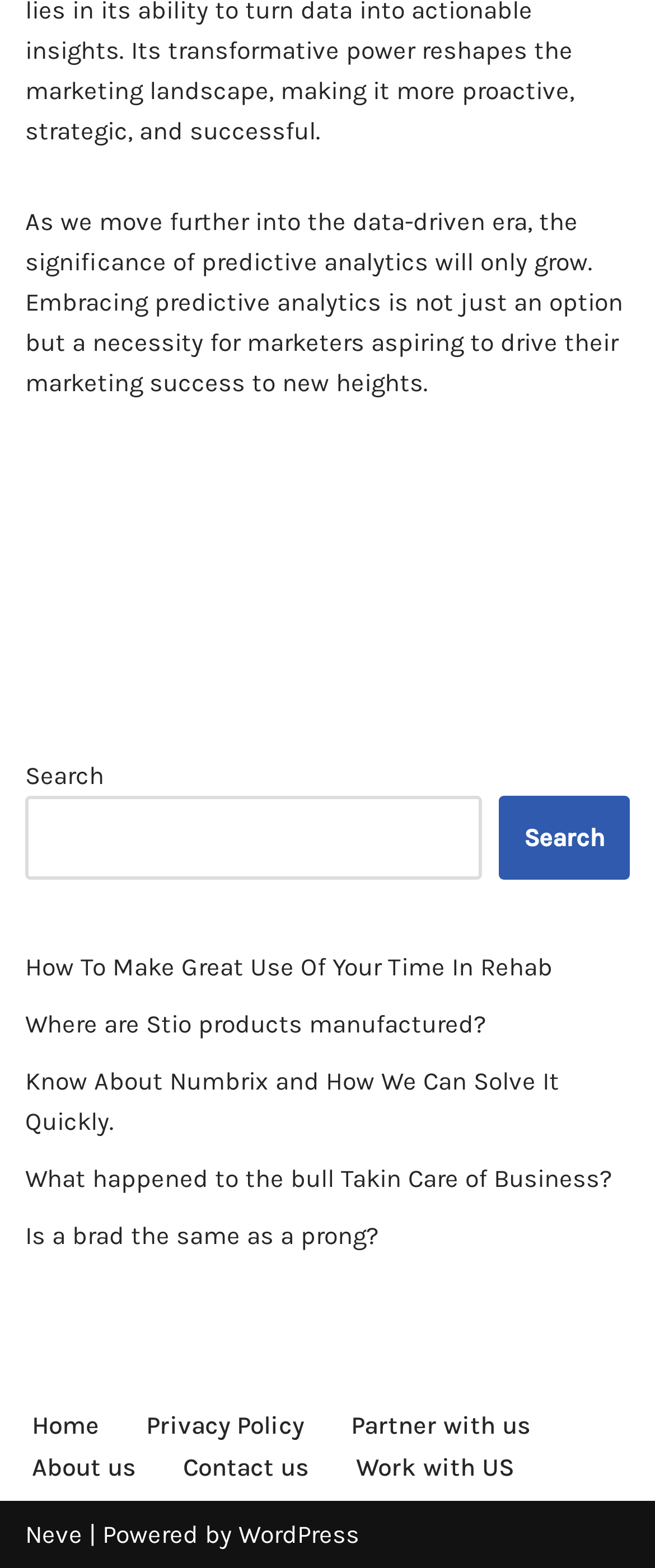Using the description "Work with US", locate and provide the bounding box of the UI element.

[0.544, 0.922, 0.785, 0.949]